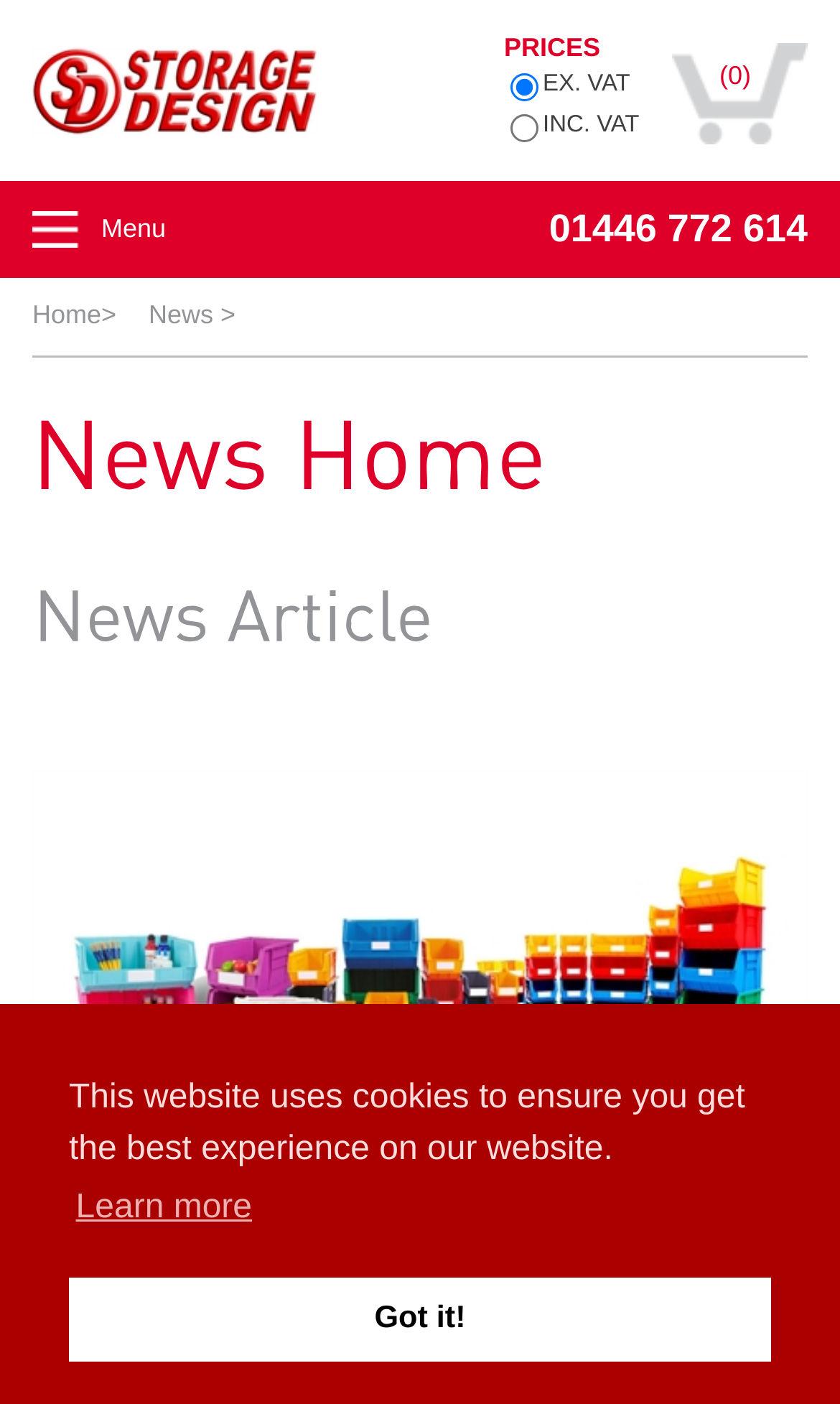Please give a short response to the question using one word or a phrase:
How many links are there in the top navigation menu?

4